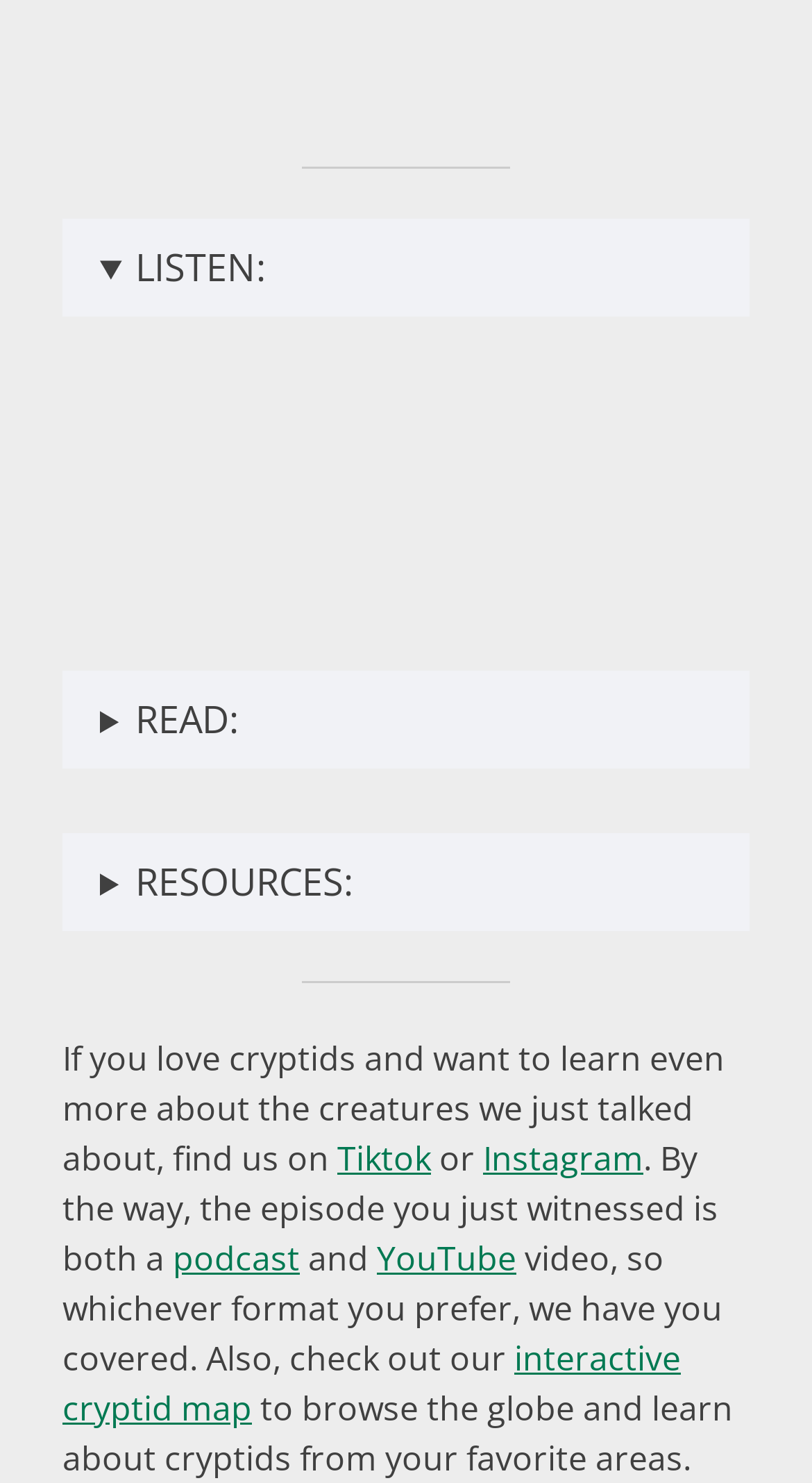Based on the image, provide a detailed response to the question:
How many podcast platforms are listed?

I counted the number of links with images of different podcast platforms, including Spotify, Apple Podcasts, Amazon Music, Google Podcasts, Overcast, CastBox, PocketCasts, Radio Public, and Stitcher.